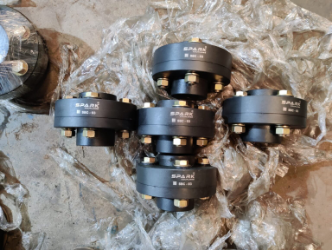What is the primary purpose of the couplings?
Carefully analyze the image and provide a thorough answer to the question.

The caption explains that the couplings are engineered with precision and designed for reliable performance in various mechanical applications, making them an excellent choice for businesses seeking efficiency and cost-effectiveness in their machinery operations.